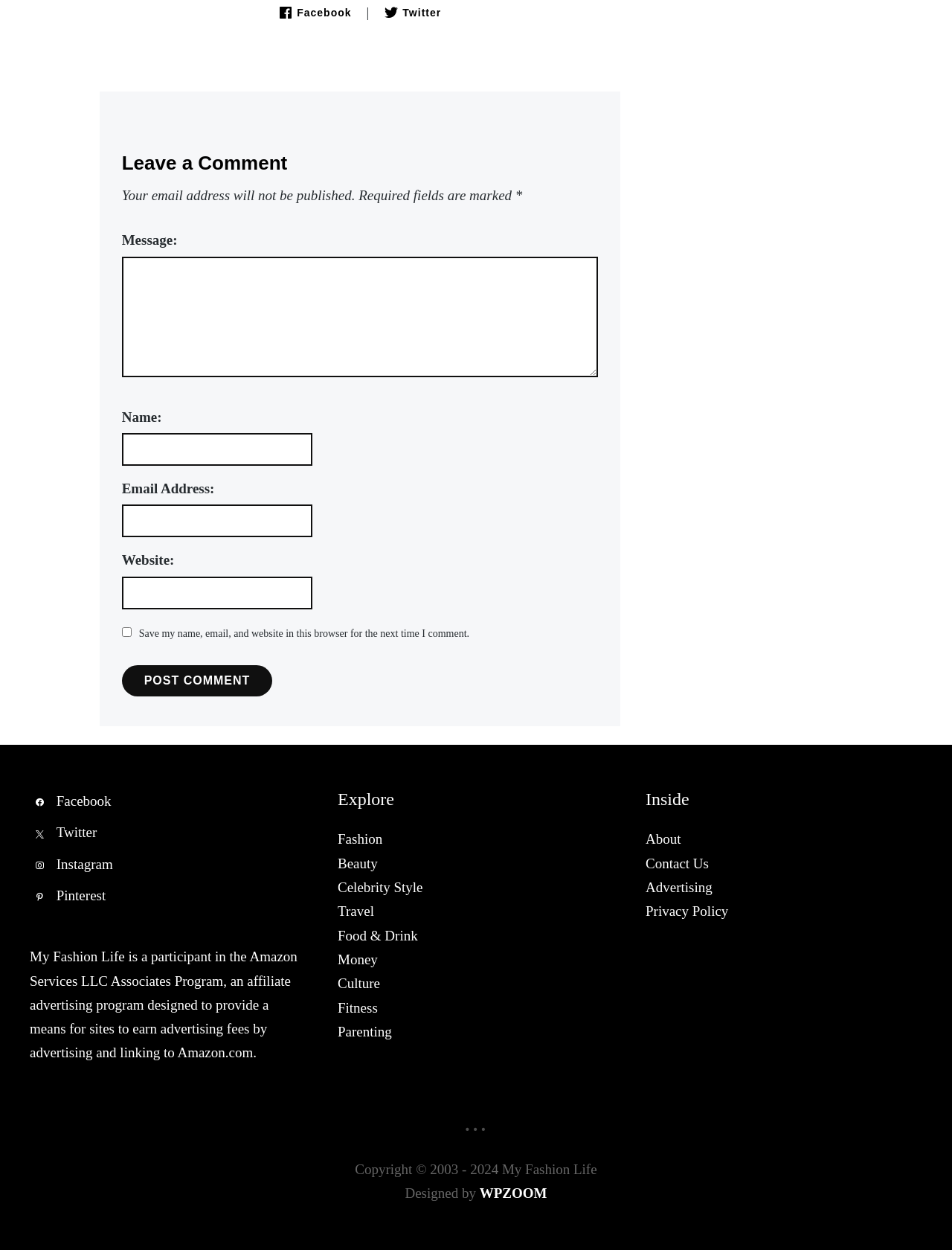Locate the bounding box coordinates of the element that should be clicked to execute the following instruction: "Enter your message".

[0.128, 0.205, 0.628, 0.302]